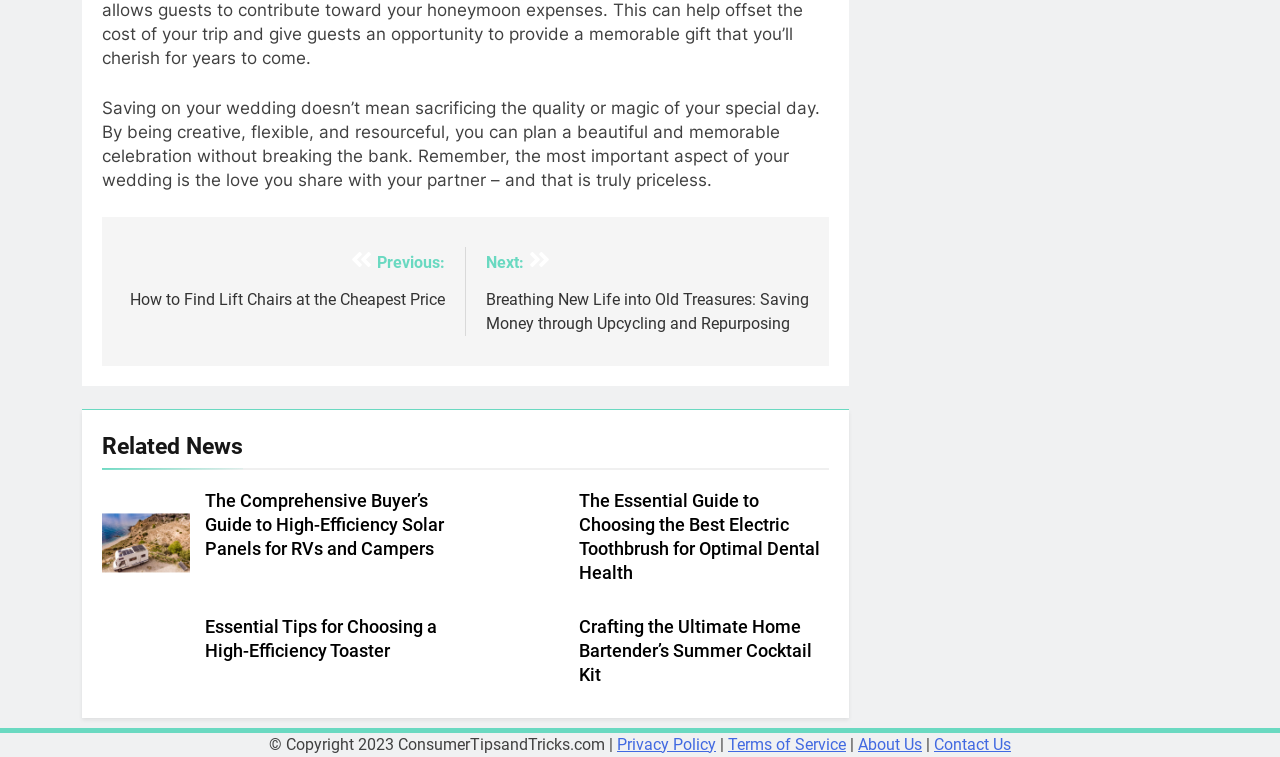Locate the bounding box coordinates of the clickable region necessary to complete the following instruction: "Click on Sitemap". Provide the coordinates in the format of four float numbers between 0 and 1, i.e., [left, top, right, bottom].

None